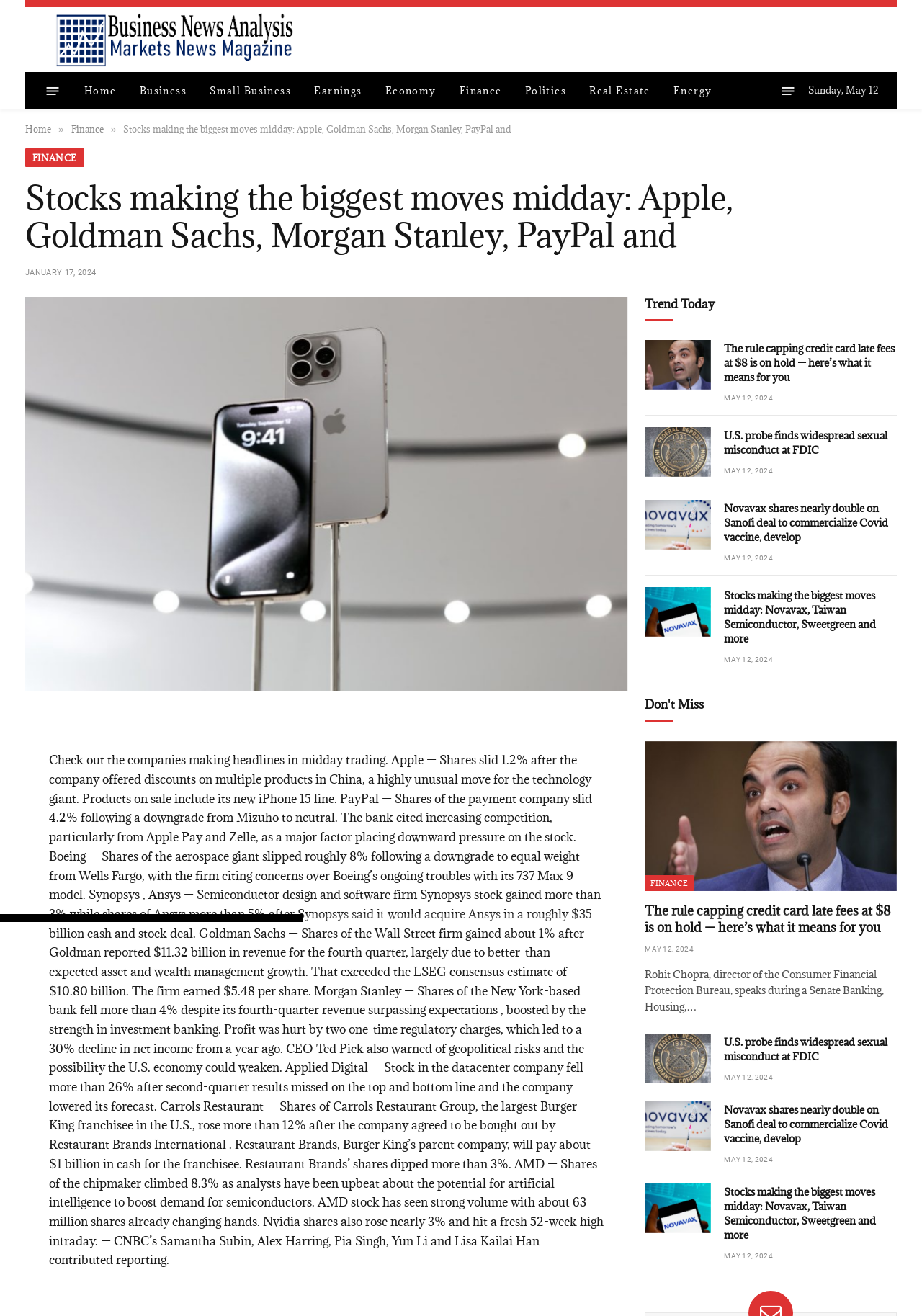What is the name of the technology giant that offered discounts on multiple products in China?
Please provide a single word or phrase based on the screenshot.

Apple